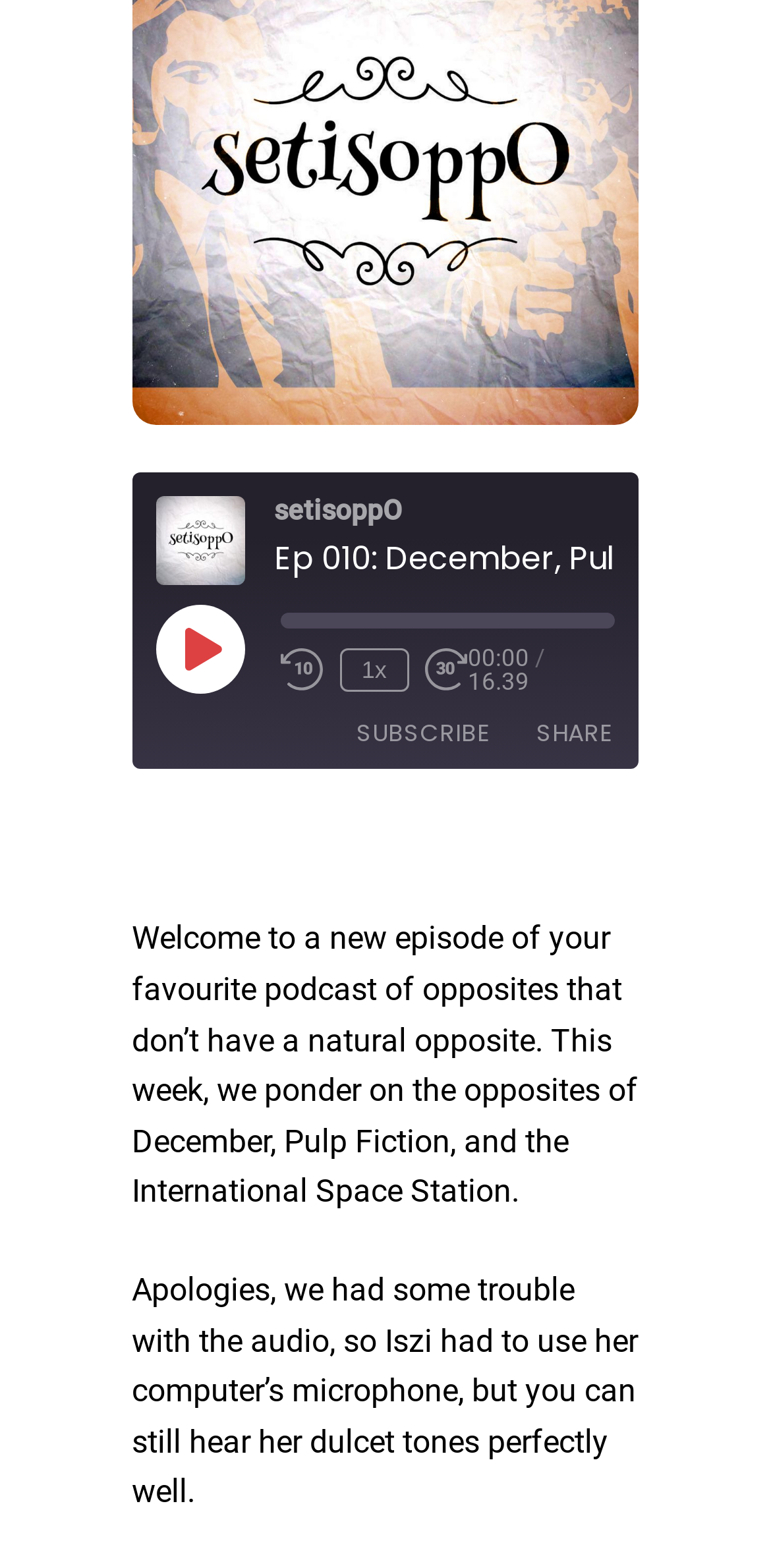How many buttons are there to control the episode?
Using the image, provide a detailed and thorough answer to the question.

I counted the buttons that control the episode, which are 'Play Episode', 'Rewind 10 Seconds', '1x', 'Fast Forward 30 seconds', and 'SUBSCRIBE'. There are 5 buttons in total.